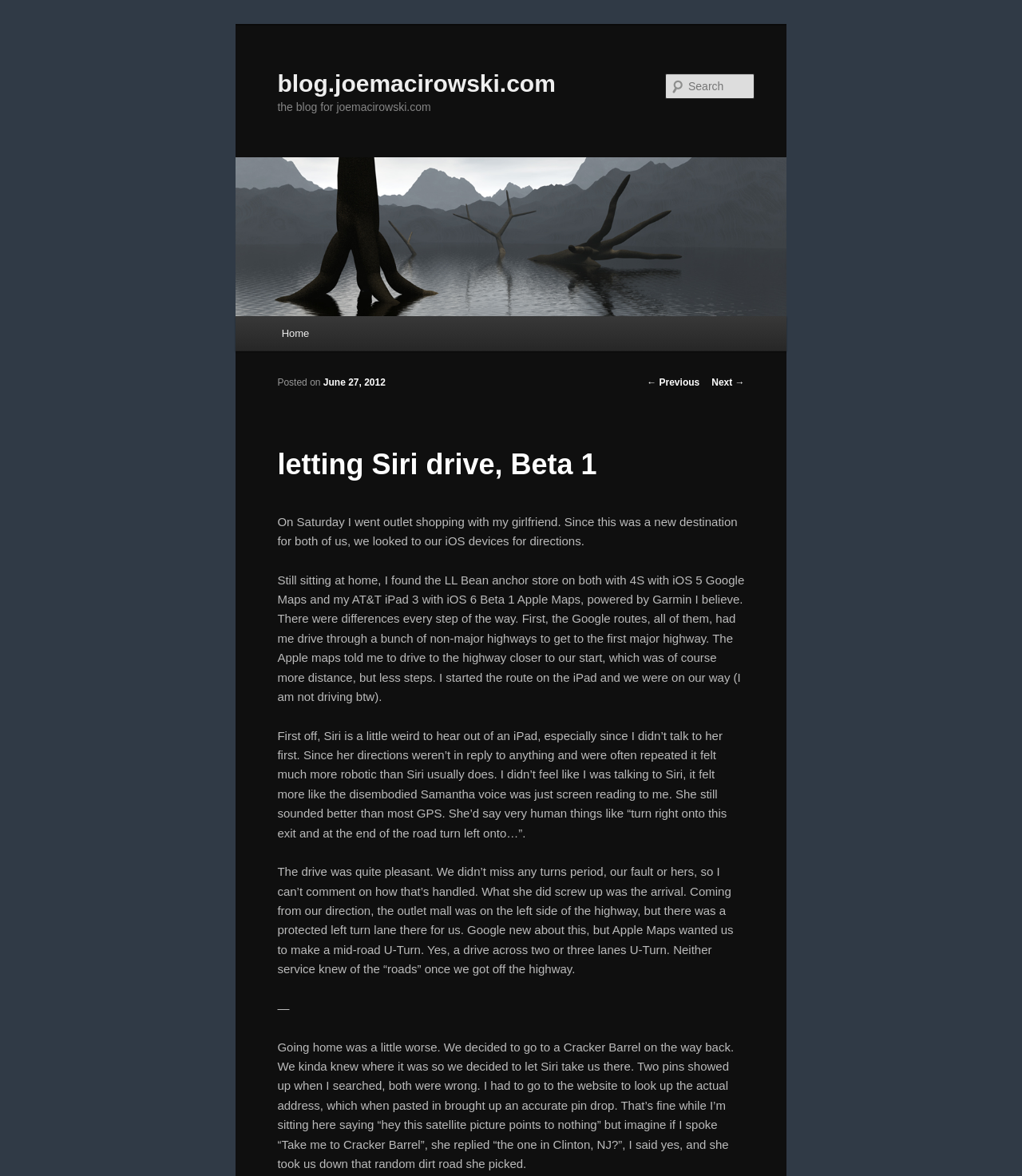Using the description "Home", locate and provide the bounding box of the UI element.

[0.263, 0.268, 0.315, 0.298]